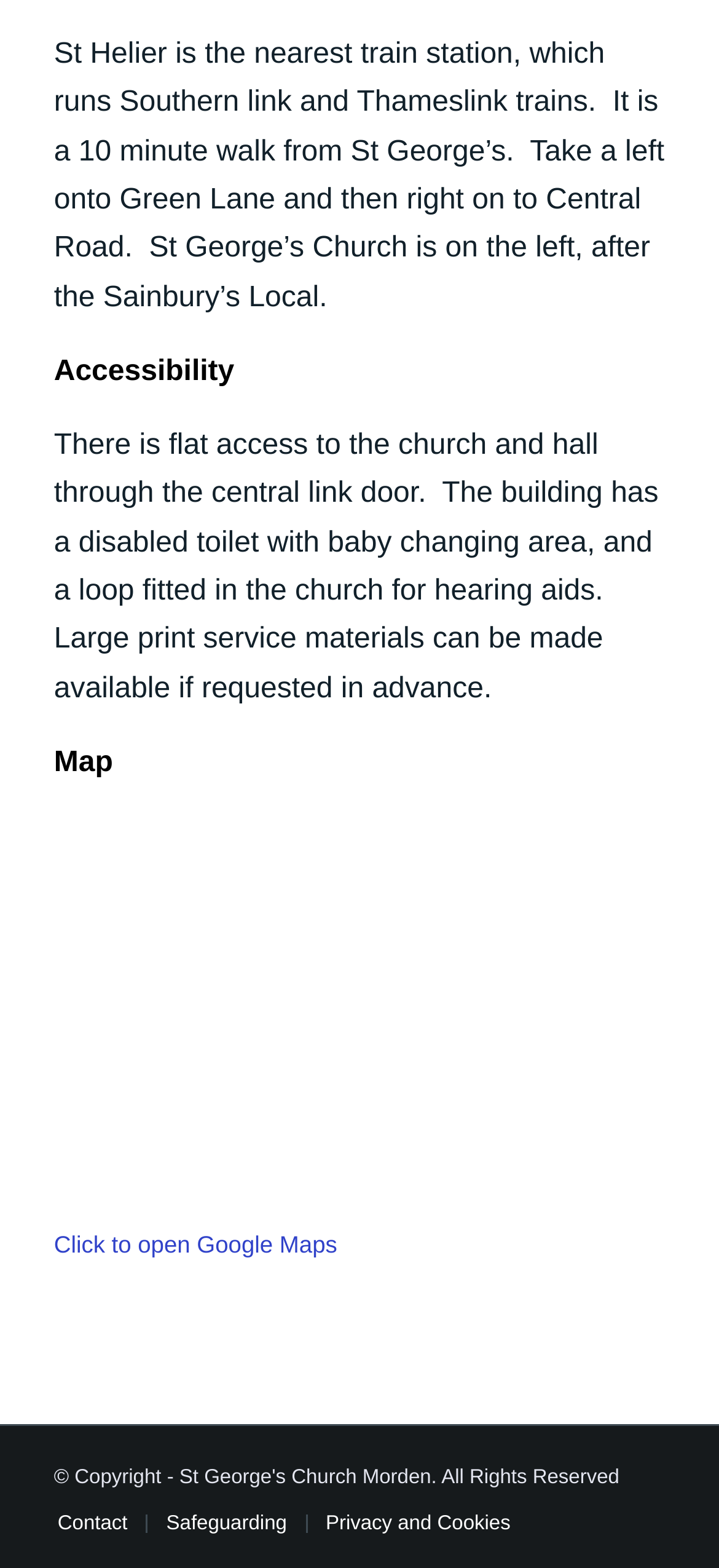From the details in the image, provide a thorough response to the question: Is there a disabled toilet in the church?

The text mentions, 'The building has a disabled toilet with baby changing area...'